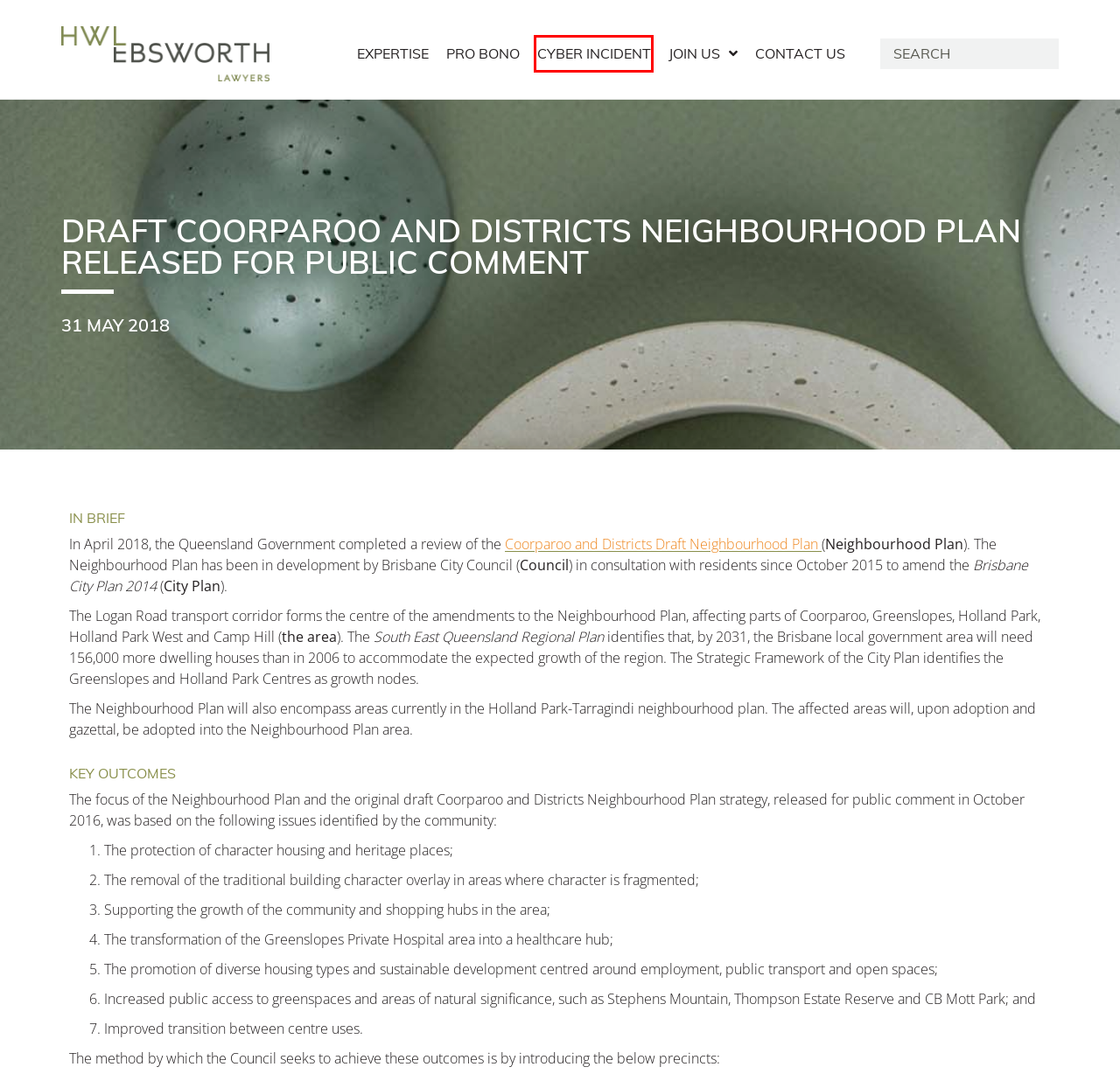You have a screenshot of a webpage with a red bounding box around a UI element. Determine which webpage description best matches the new webpage that results from clicking the element in the bounding box. Here are the candidates:
A. Sitemap - HWL Ebsworth Lawyers
B. Cyber Incident - HWL Ebsworth Lawyers
C. HWL Ebsworth privacy policy - HWL Ebsworth Lawyers
D. Disclaimer - HWL Ebsworth Lawyers
E. Pro Bono - HWL Ebsworth Lawyers
F. Coorparoo and districts draft neighbourhood plan
G. SA to get new minimum expiry date for gift cards - HWL Ebsworth Lawyers
H. Tax Insight - Superannuation Amnesty - HWL Ebsworth Lawyers

B